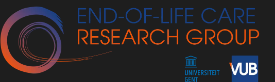Create a detailed narrative of what is happening in the image.

The image features the branding for the "End-of-Life Care Research Group," prominently displayed with a modern and visually engaging design. The text is bold and striking, featuring a gradient color scheme that transitions from deep blue to vibrant orange, suggesting a forward-thinking and dynamic research approach. 

The group’s affiliation is highlighted, indicating collaboration between Ghent University (UGent) and Vrije Universiteit Brussel (VUB). The background is minimalist, enhancing the focus on the text and logos, which represent both institutions. This visual identity emphasizes the group's commitment to advancing research in end-of-life care, illustrating a collaborative effort to address important issues in this field.